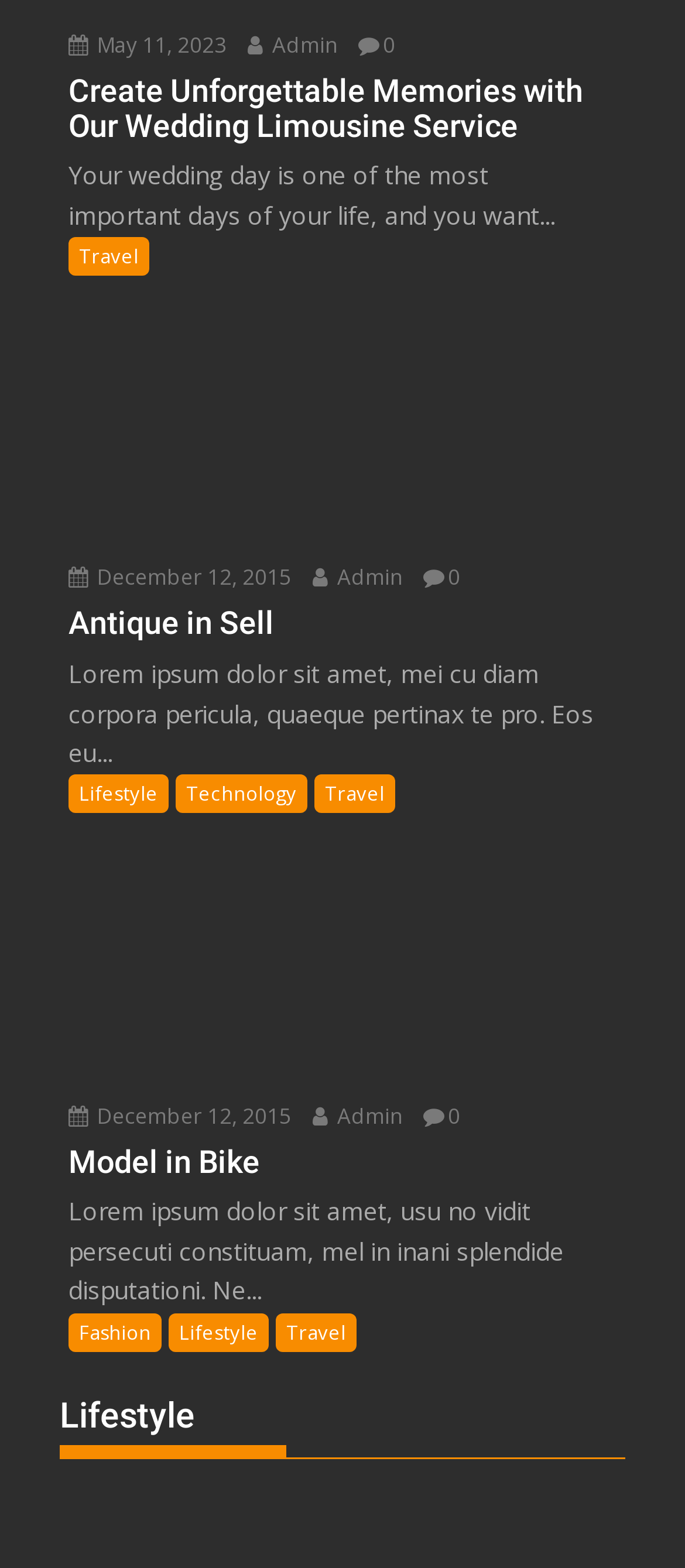Please locate the bounding box coordinates for the element that should be clicked to achieve the following instruction: "Read about Education & Society". Ensure the coordinates are given as four float numbers between 0 and 1, i.e., [left, top, right, bottom].

None